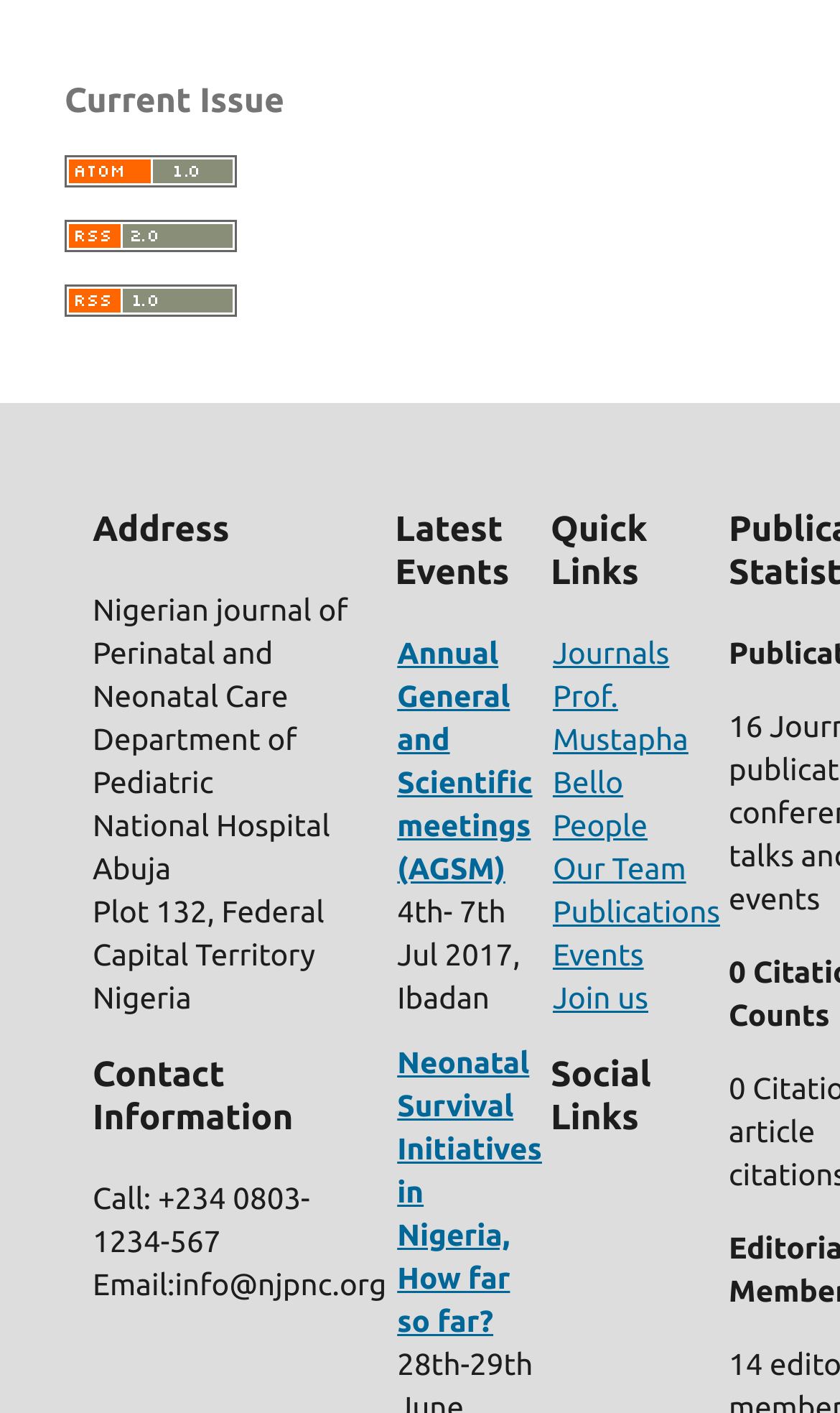Specify the bounding box coordinates of the region I need to click to perform the following instruction: "View Atom feed". The coordinates must be four float numbers in the range of 0 to 1, i.e., [left, top, right, bottom].

[0.077, 0.113, 0.282, 0.137]